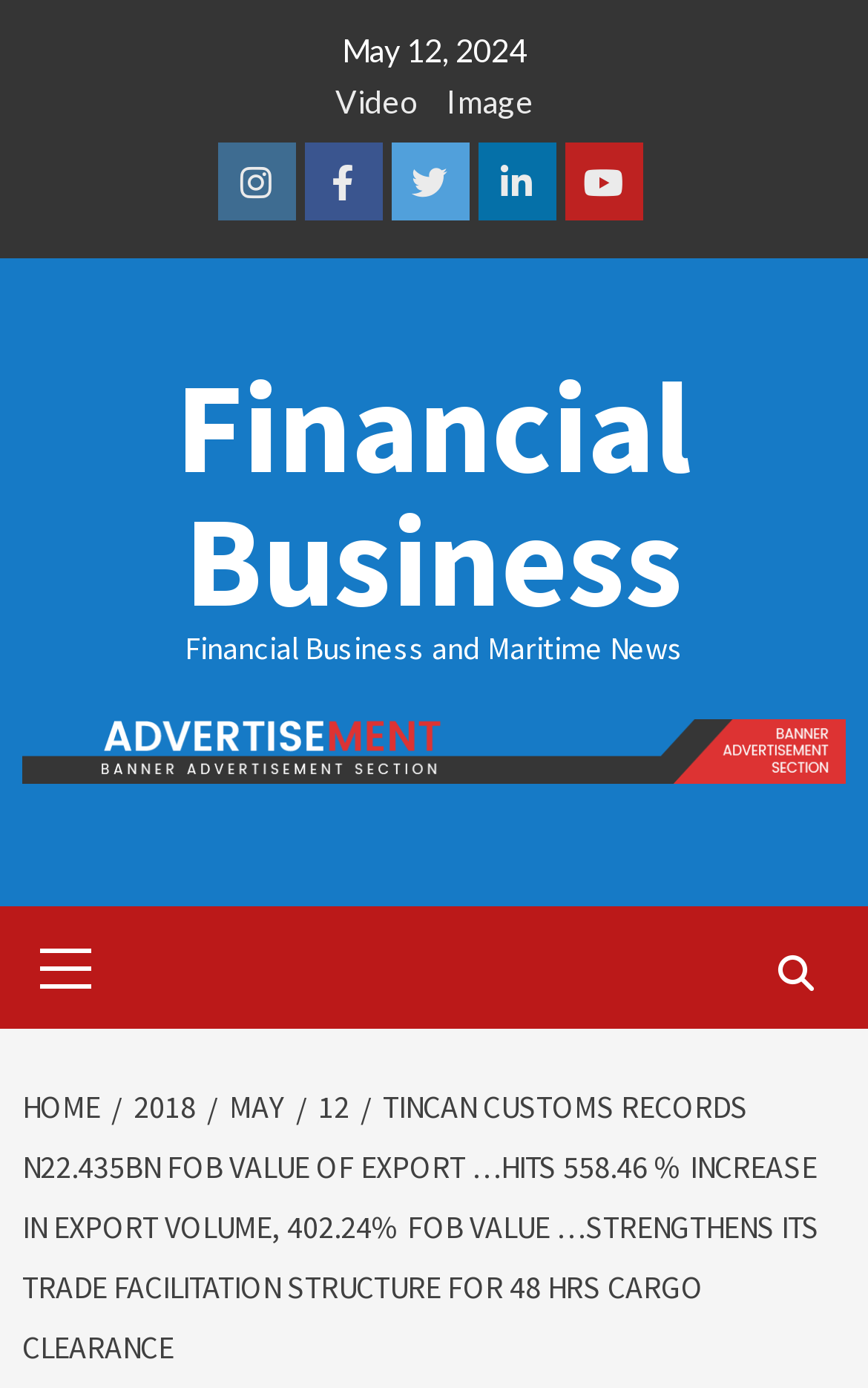Using the provided element description: "Primary Menu", identify the bounding box coordinates. The coordinates should be four floats between 0 and 1 in the order [left, top, right, bottom].

[0.026, 0.652, 0.128, 0.733]